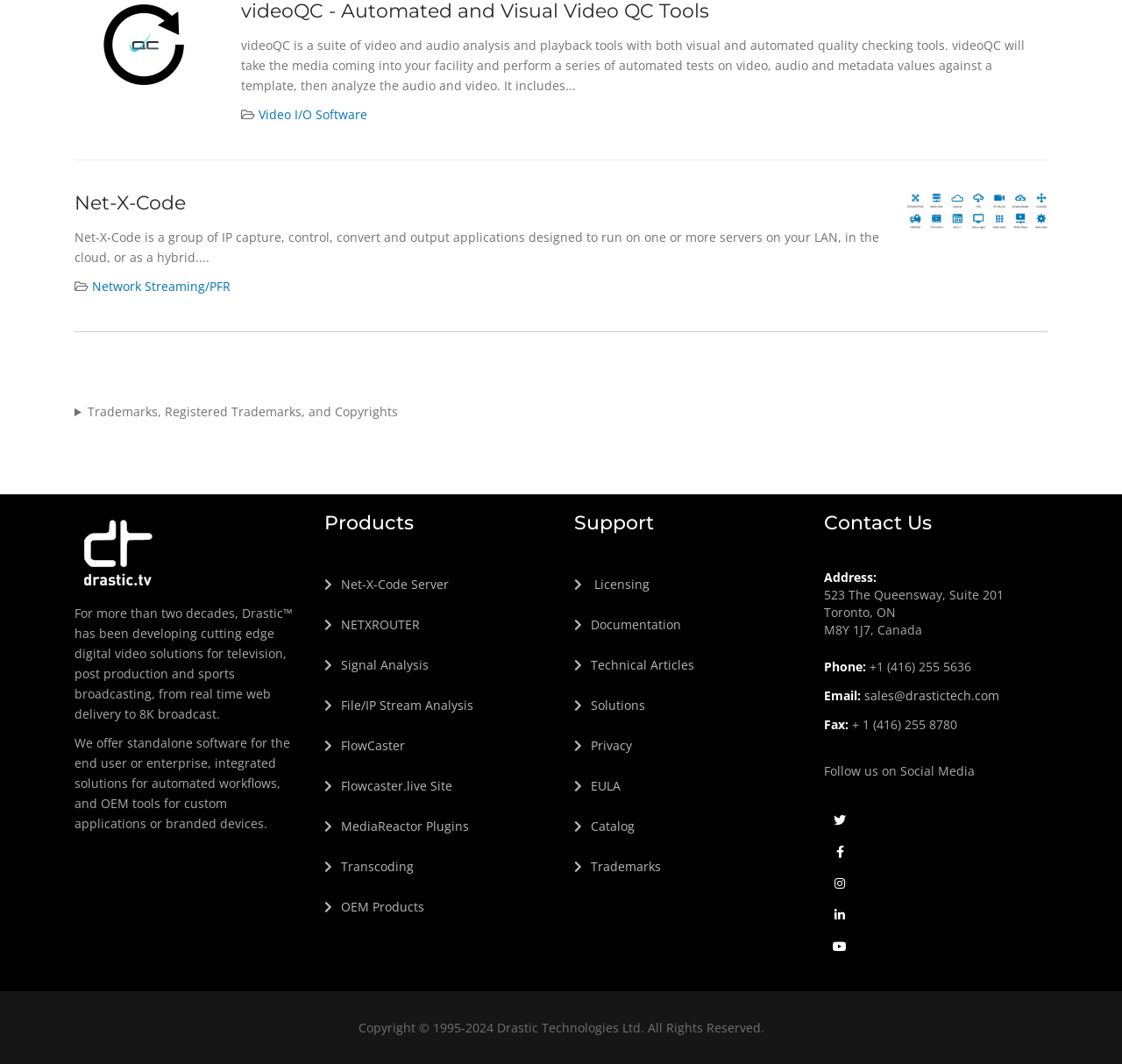Please identify the coordinates of the bounding box for the clickable region that will accomplish this instruction: "Contact Drastic Technologies Ltd via email".

[0.77, 0.646, 0.891, 0.661]